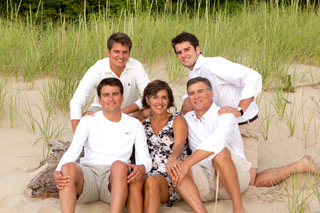How many young men are flanking Patricia?
Please answer the question as detailed as possible.

The caption states that 'Flanking her are three young men in casual white outfits', which implies that there are three young men standing beside Patricia.